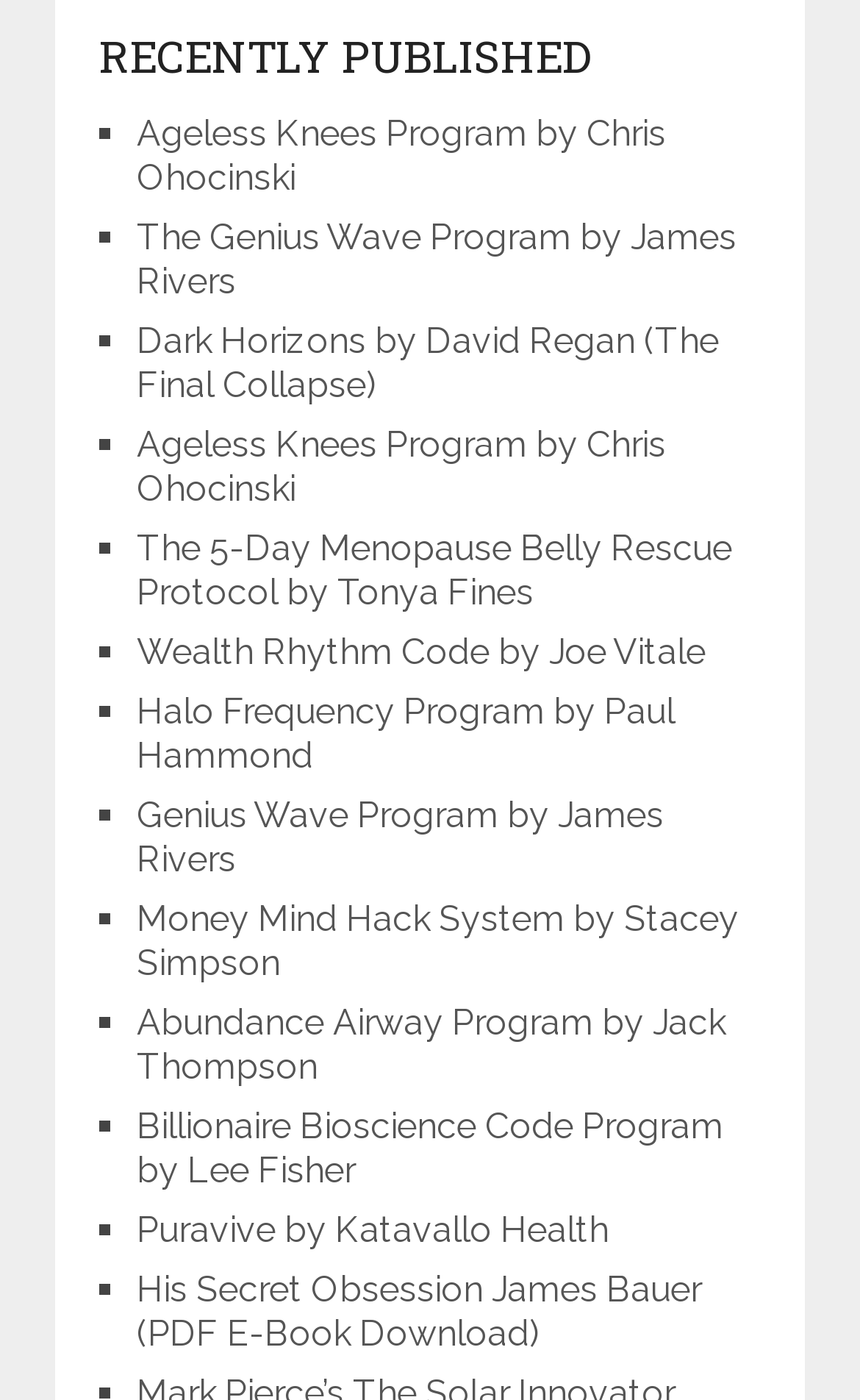Point out the bounding box coordinates of the section to click in order to follow this instruction: "view disclaimer".

None